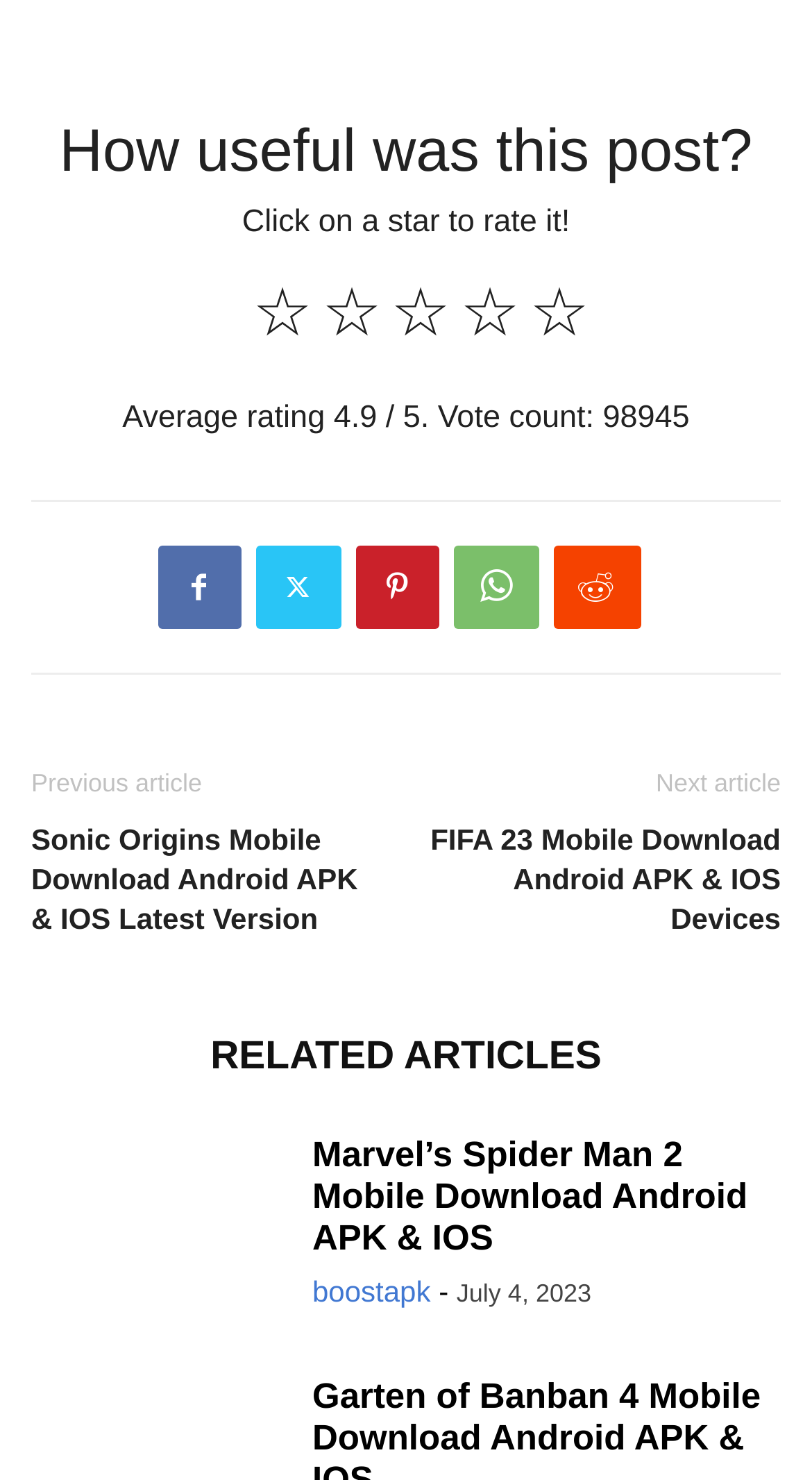Can you find the bounding box coordinates of the area I should click to execute the following instruction: "Visit the previous article"?

[0.038, 0.52, 0.249, 0.539]